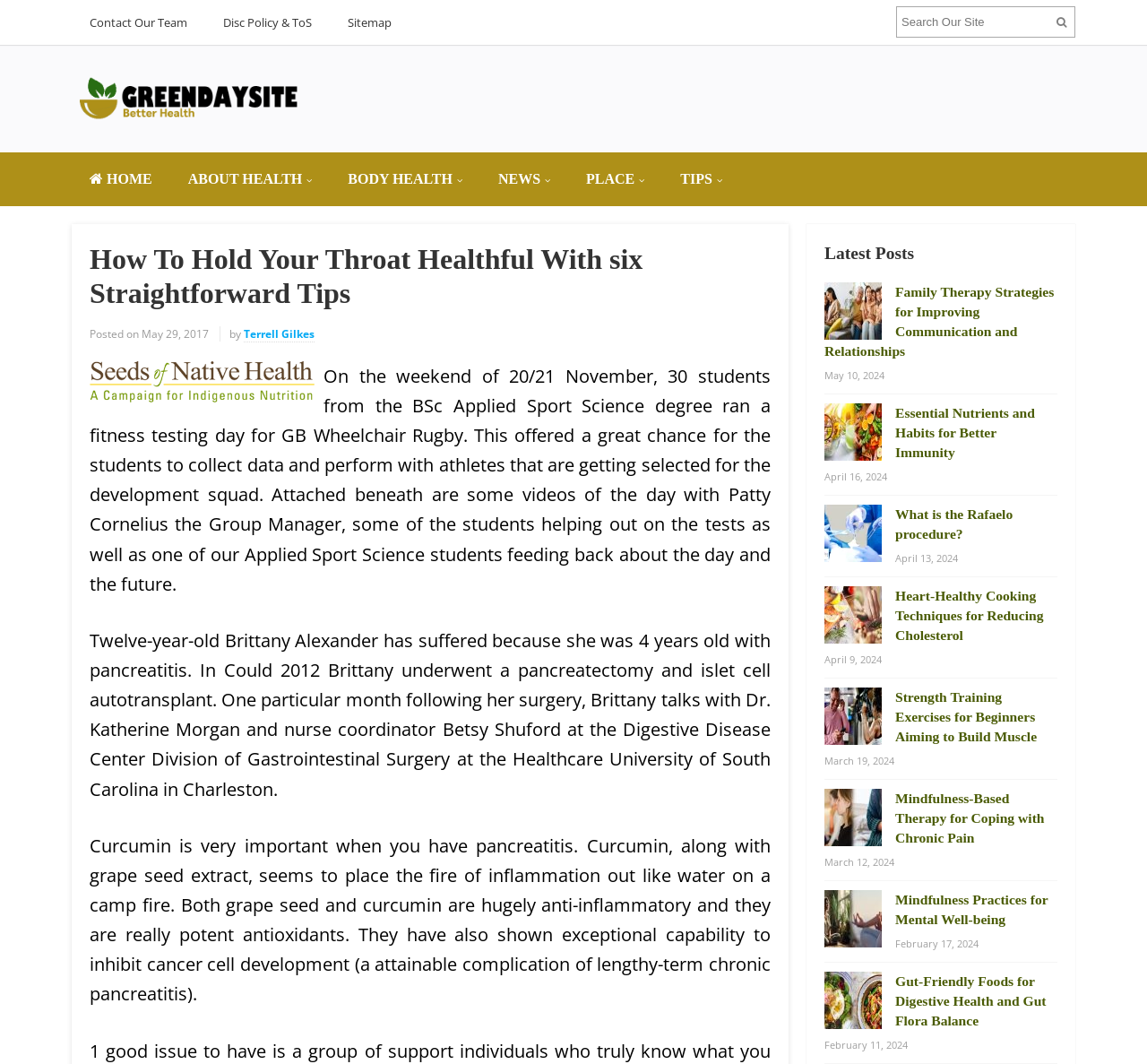Identify the bounding box coordinates of the element to click to follow this instruction: 'Search Our Site'. Ensure the coordinates are four float values between 0 and 1, provided as [left, top, right, bottom].

[0.781, 0.006, 0.938, 0.035]